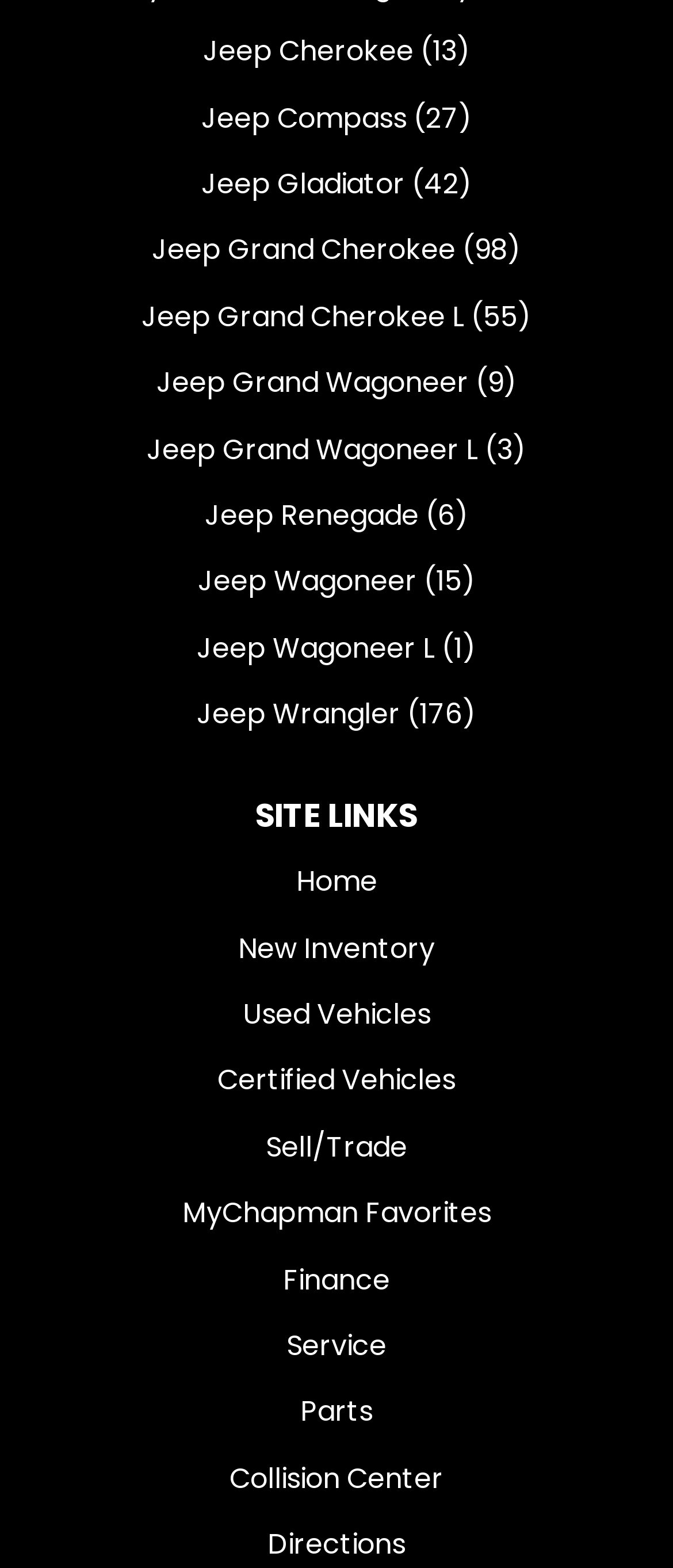Based on the element description "Used Vehicles", predict the bounding box coordinates of the UI element.

[0.115, 0.626, 0.885, 0.669]